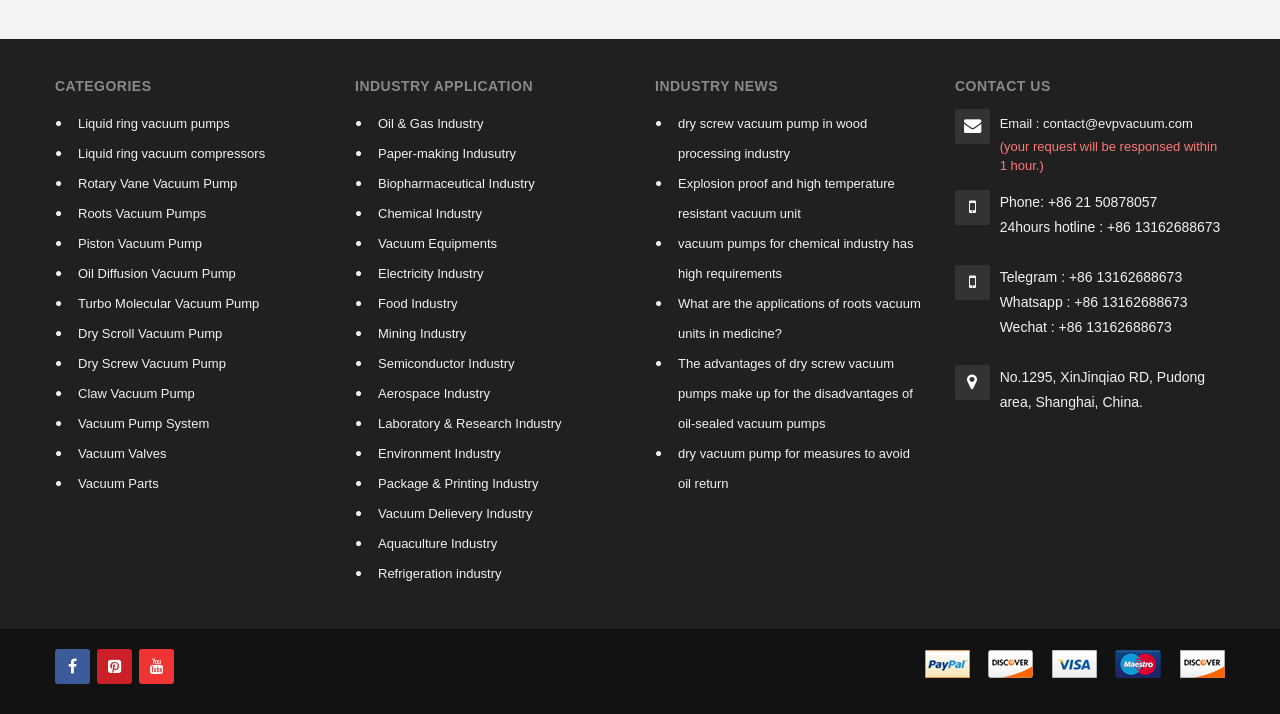Please locate the bounding box coordinates of the element's region that needs to be clicked to follow the instruction: "Contact us via Email". The bounding box coordinates should be provided as four float numbers between 0 and 1, i.e., [left, top, right, bottom].

[0.781, 0.153, 0.957, 0.195]